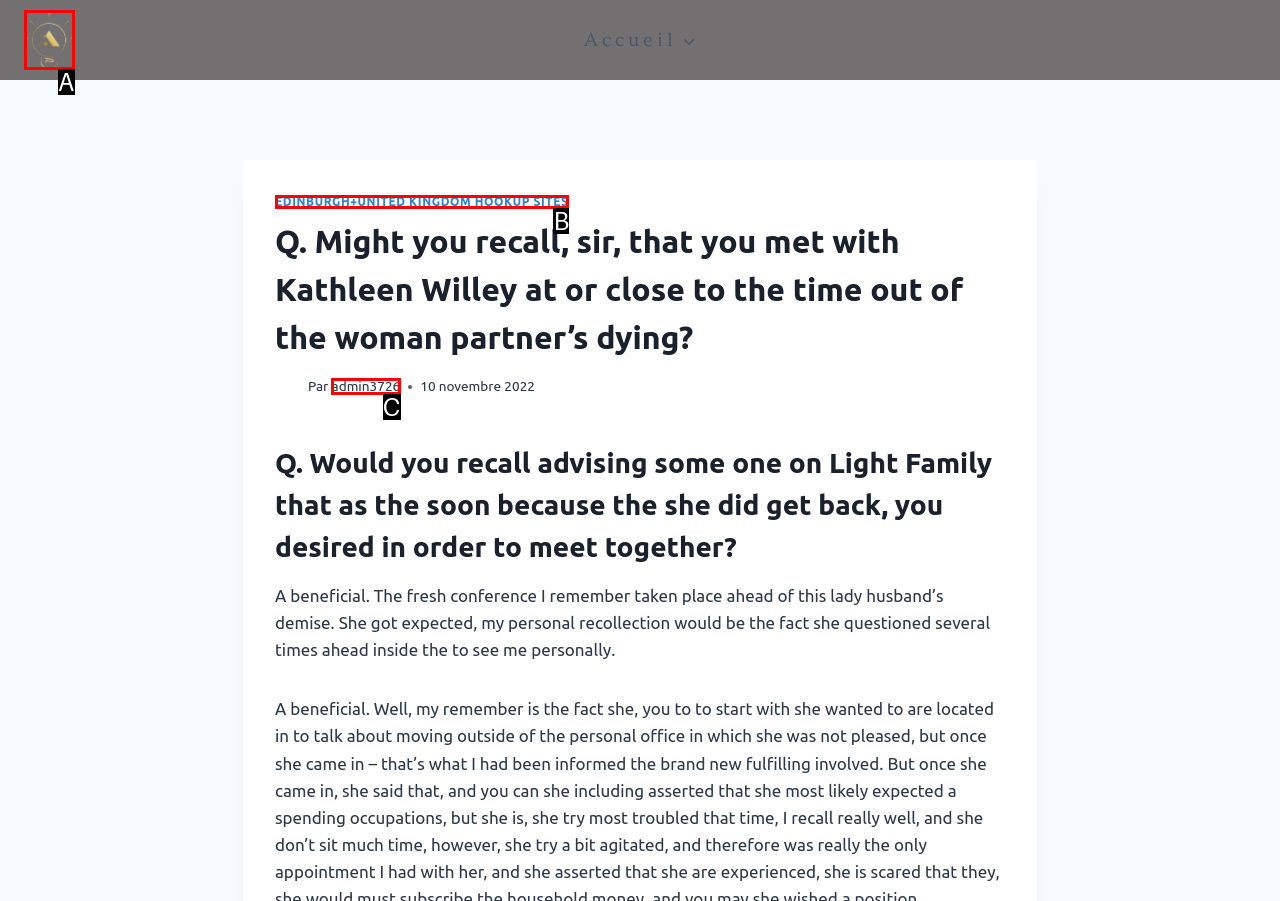Pick the option that corresponds to: Edinburgh+United Kingdom hookup sites
Provide the letter of the correct choice.

B